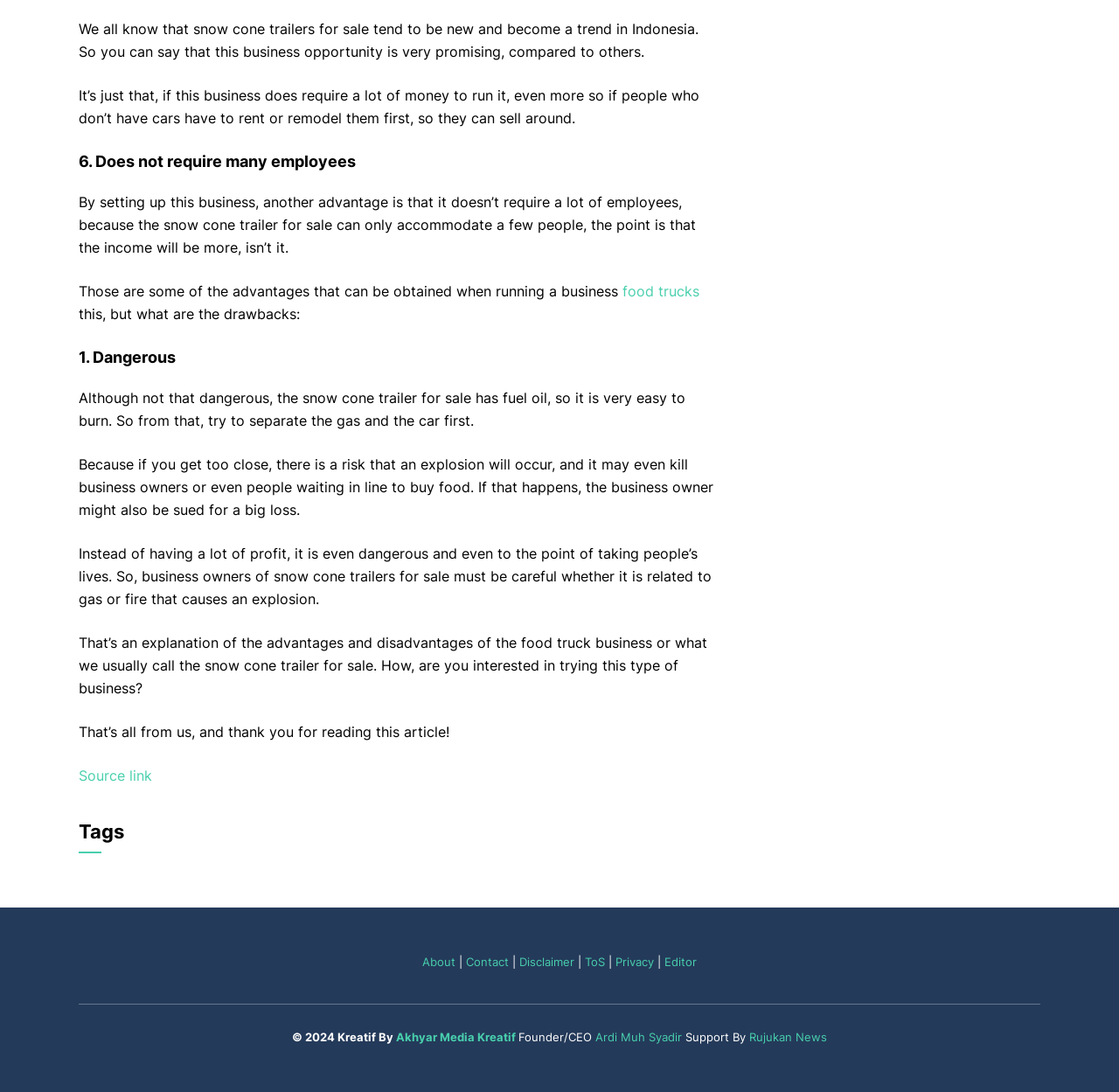Please identify the bounding box coordinates of the clickable area that will allow you to execute the instruction: "Click the 'food trucks' link".

[0.556, 0.258, 0.625, 0.274]